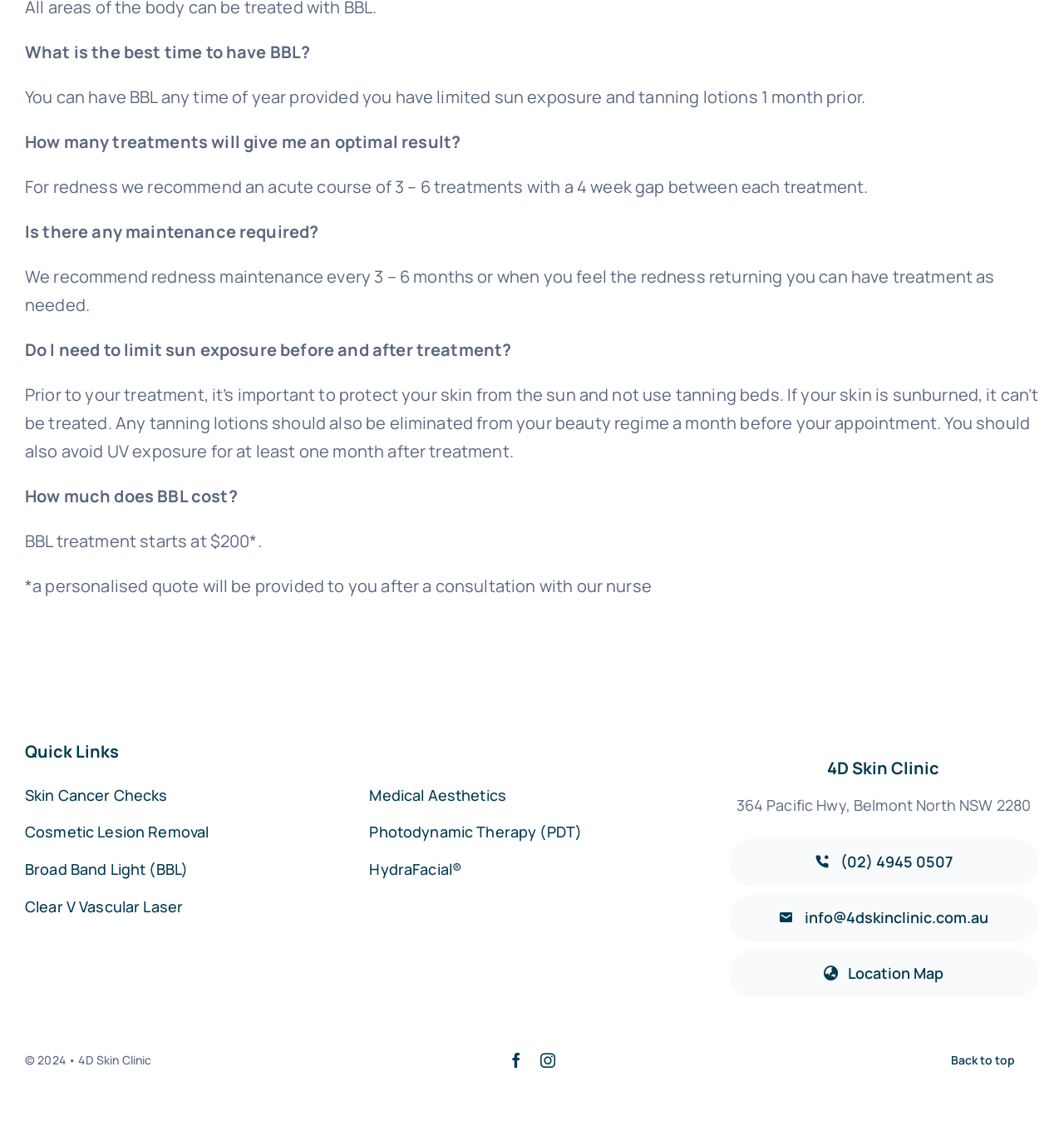Given the element description, predict the bounding box coordinates in the format (top-left x, top-left y, bottom-right x, bottom-right y), using floating point numbers between 0 and 1: info@4dskinclinic.com.au

[0.684, 0.791, 0.977, 0.831]